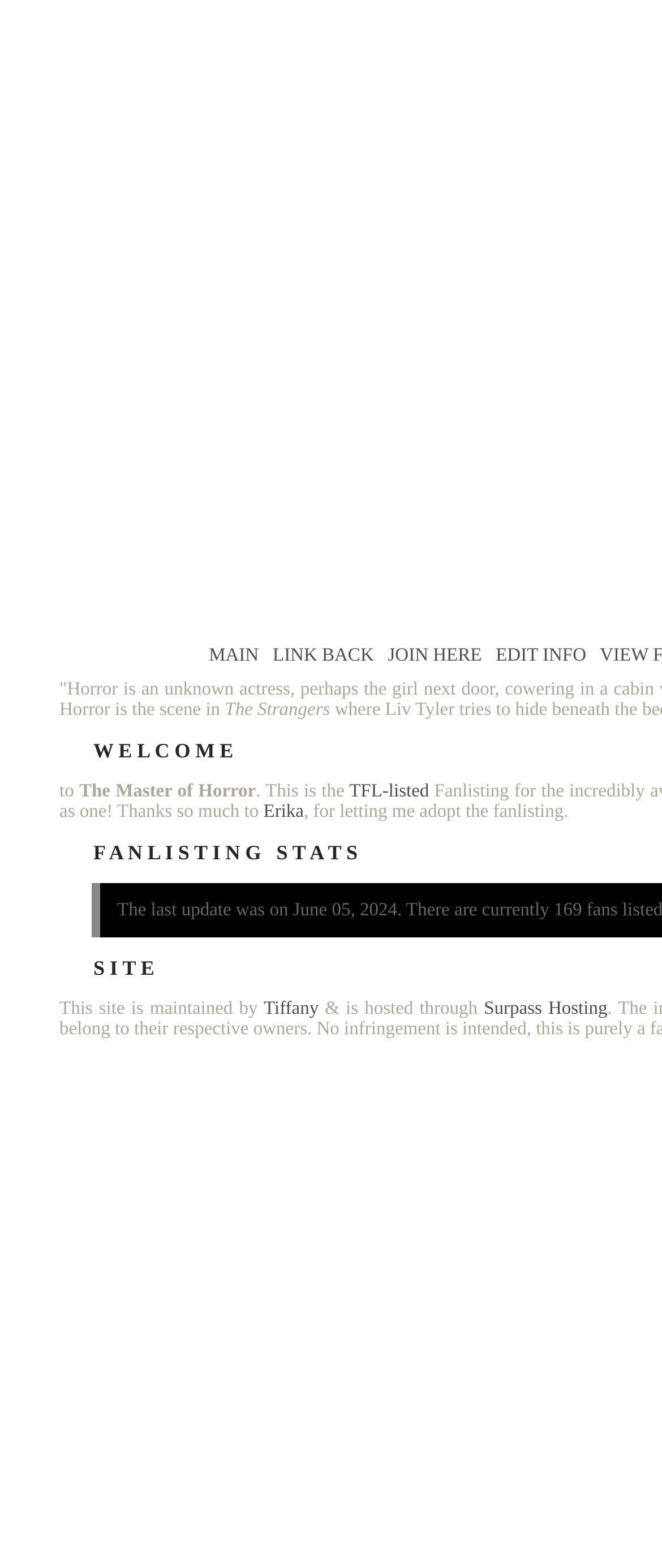What is the name of the hosting service used by the site?
From the image, provide a succinct answer in one word or a short phrase.

Surpass Hosting